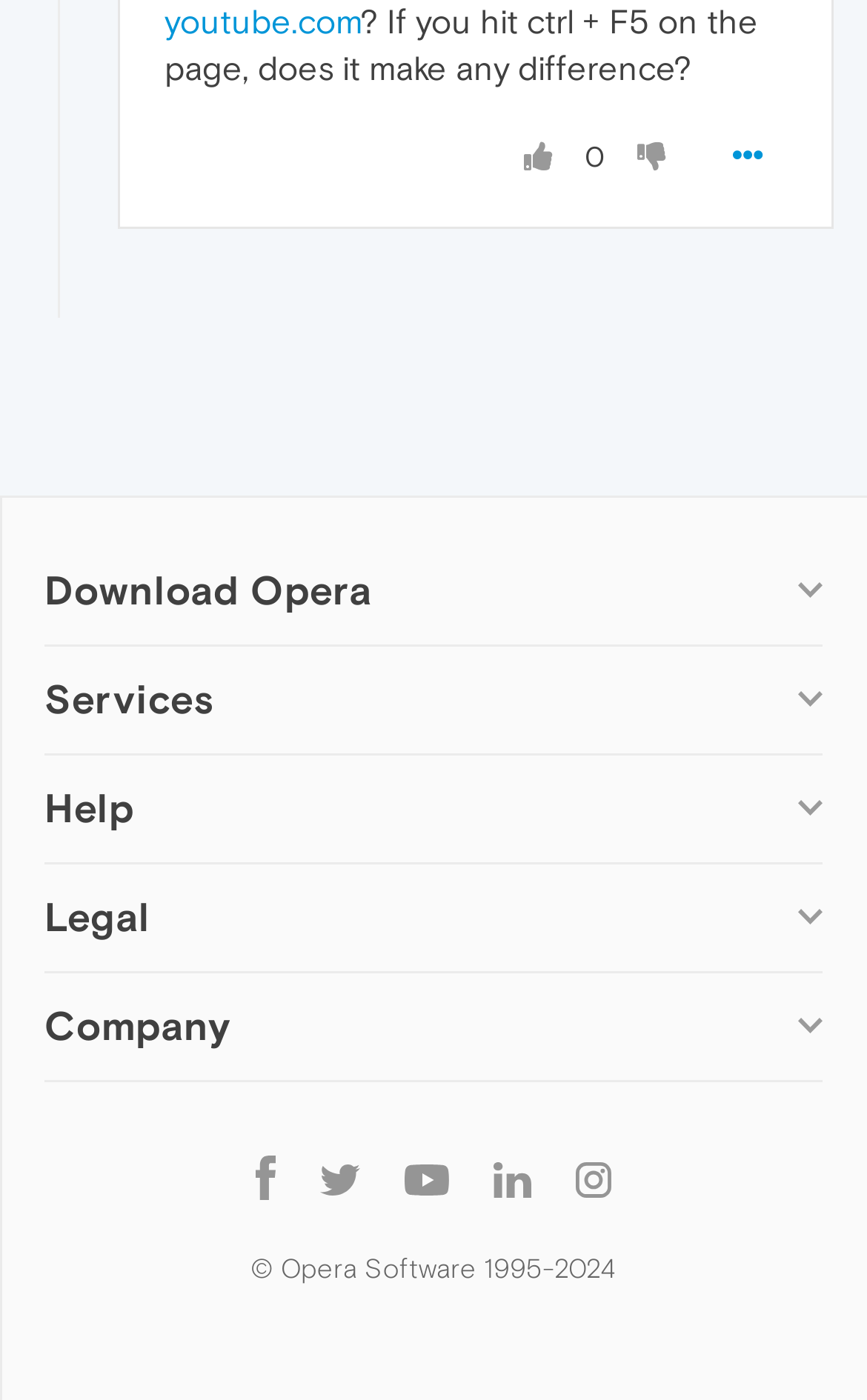Give a one-word or short-phrase answer to the following question: 
What is the copyright year range for Opera Software?

1995-2024